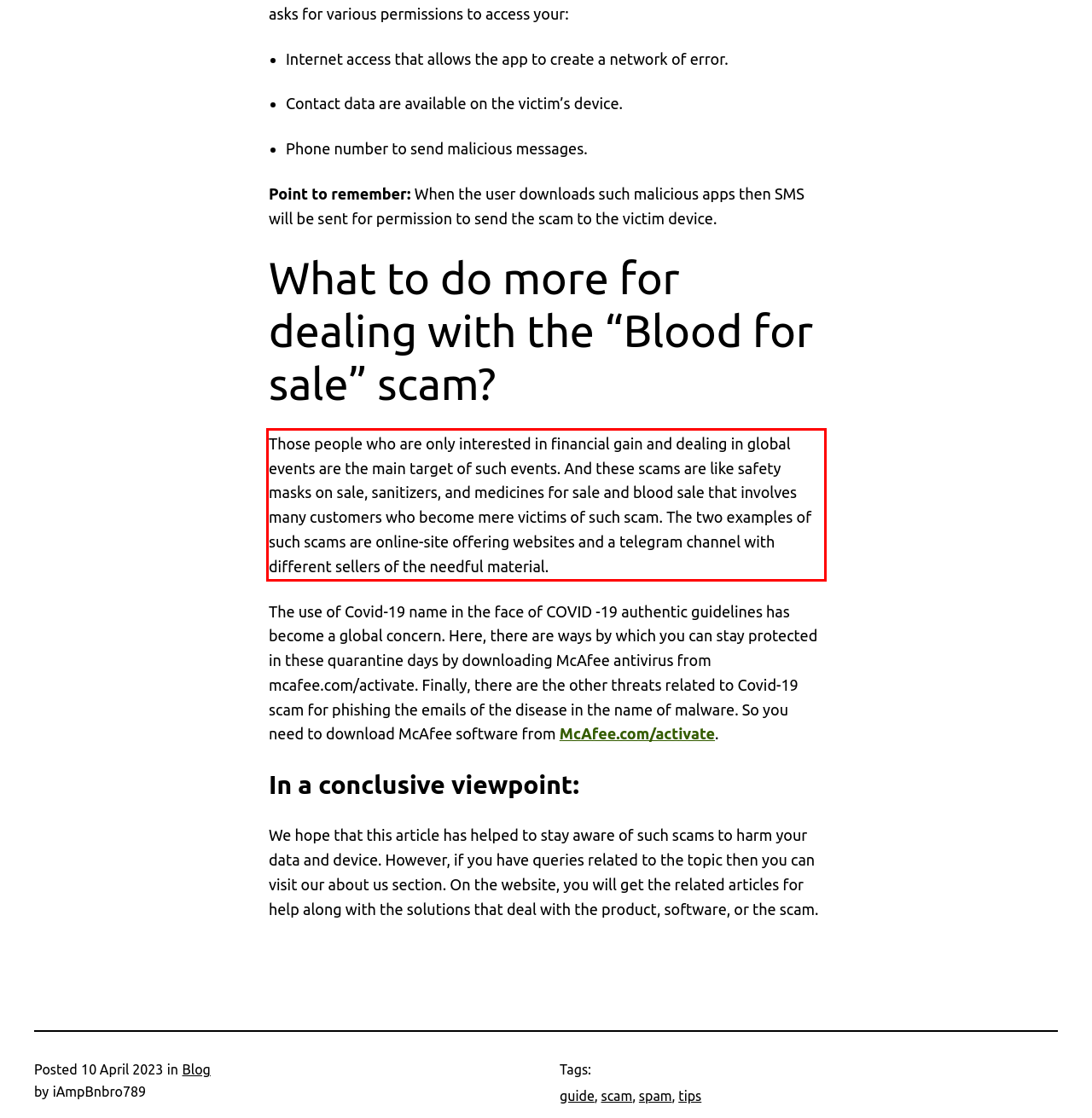Given a screenshot of a webpage with a red bounding box, please identify and retrieve the text inside the red rectangle.

Those people who are only interested in financial gain and dealing in global events are the main target of such events. And these scams are like safety masks on sale, sanitizers, and medicines for sale and blood sale that involves many customers who become mere victims of such scam. The two examples of such scams are online-site offering websites and a telegram channel with different sellers of the needful material.